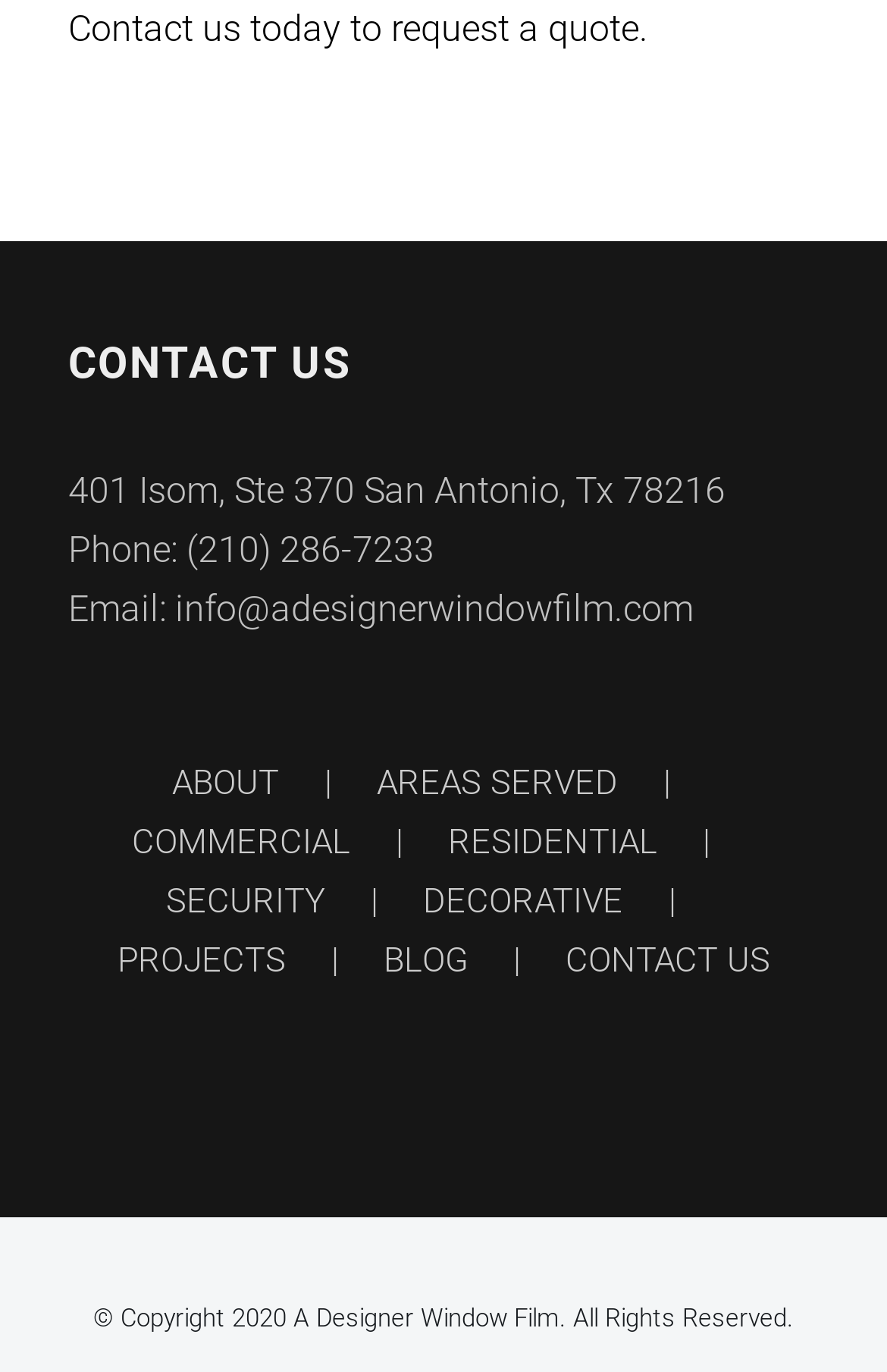Find the bounding box coordinates corresponding to the UI element with the description: "AREAS SERVED". The coordinates should be formatted as [left, top, right, bottom], with values as floats between 0 and 1.

[0.424, 0.549, 0.806, 0.592]